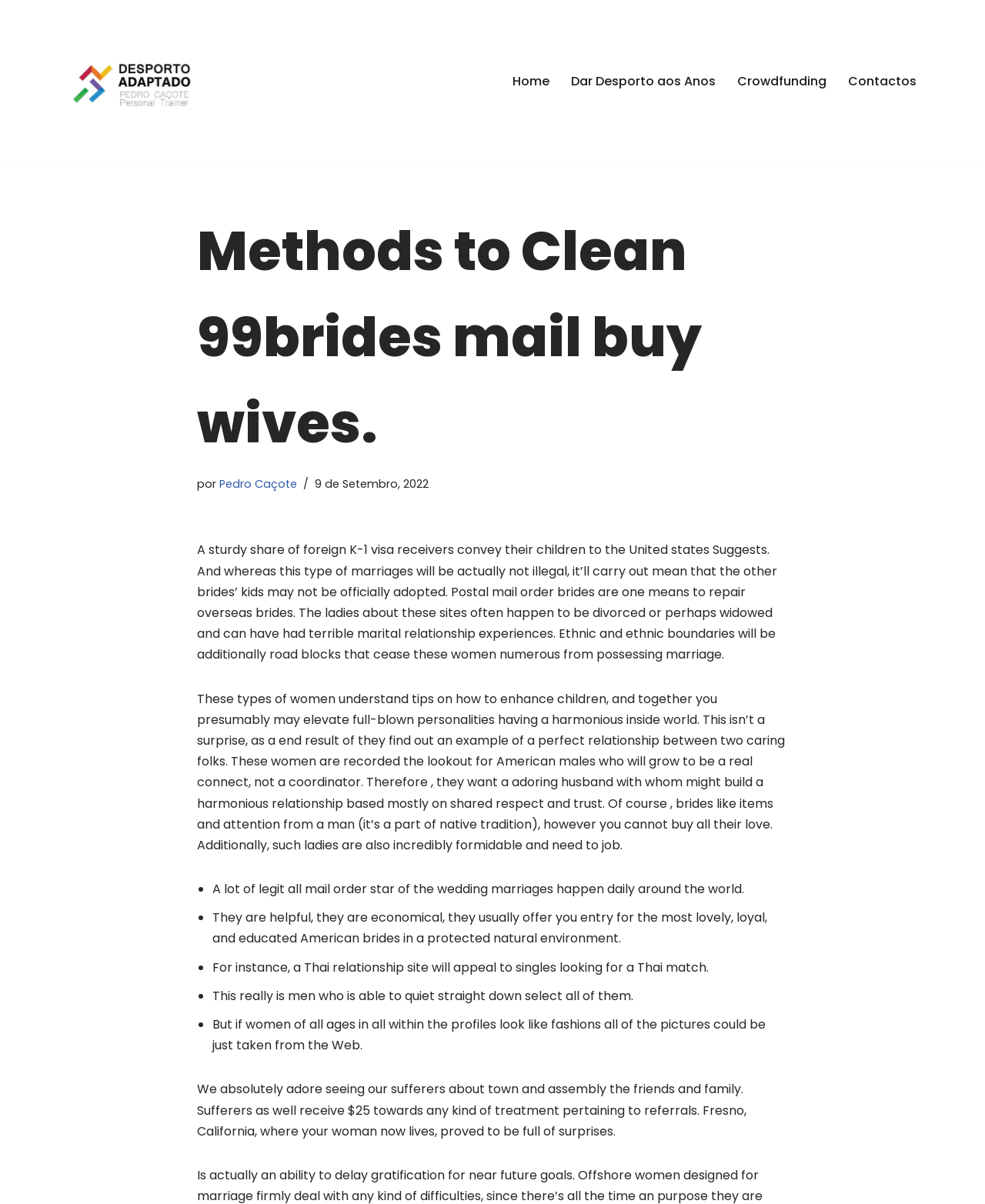Please provide the main heading of the webpage content.

Methods to Clean 99brides mail buy wives.